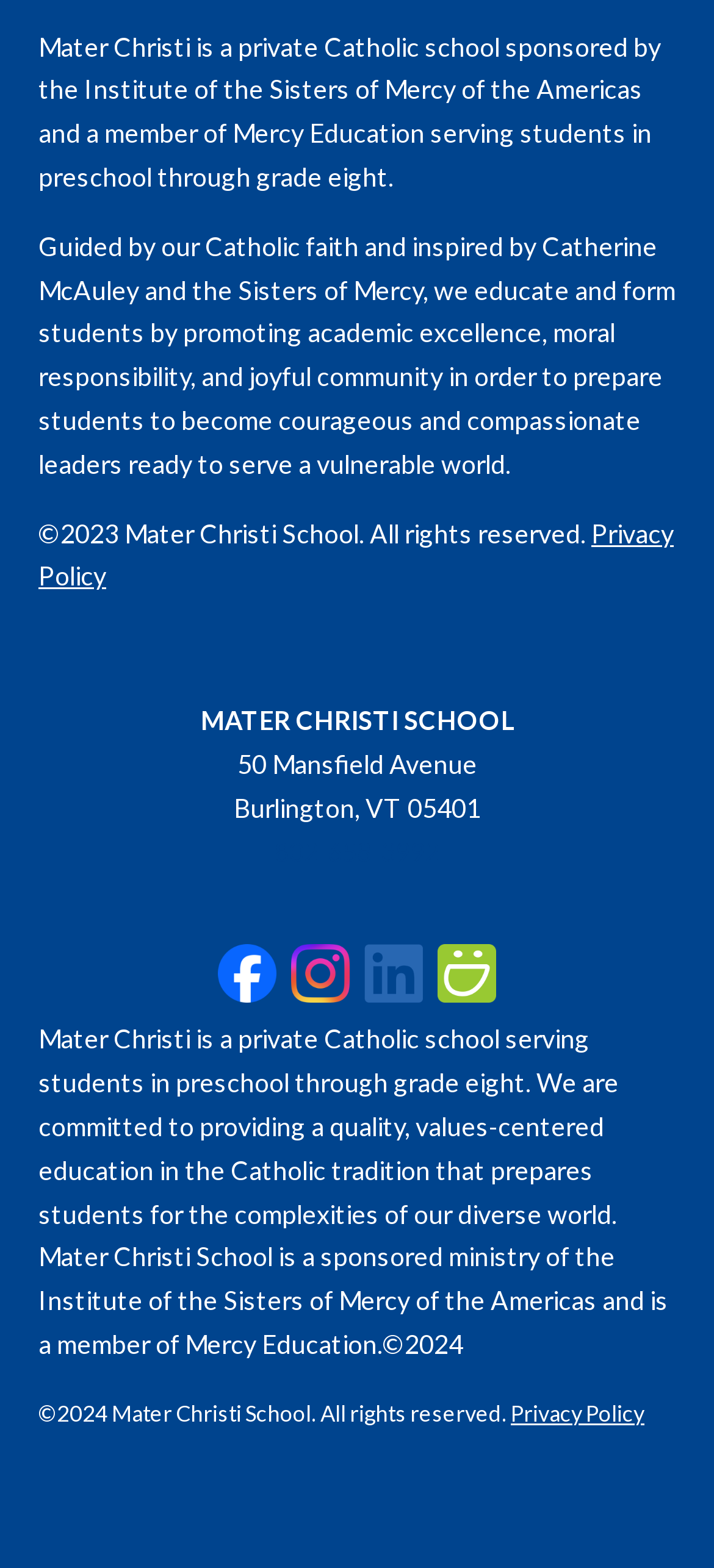What type of school is Mater Christi?
Please respond to the question with a detailed and informative answer.

Based on the StaticText element with the text 'Mater Christi is a private Catholic school sponsored by the Institute of the Sisters of Mercy of the Americas and a member of Mercy Education serving students in preschool through grade eight.', we can infer that Mater Christi is a private Catholic school.